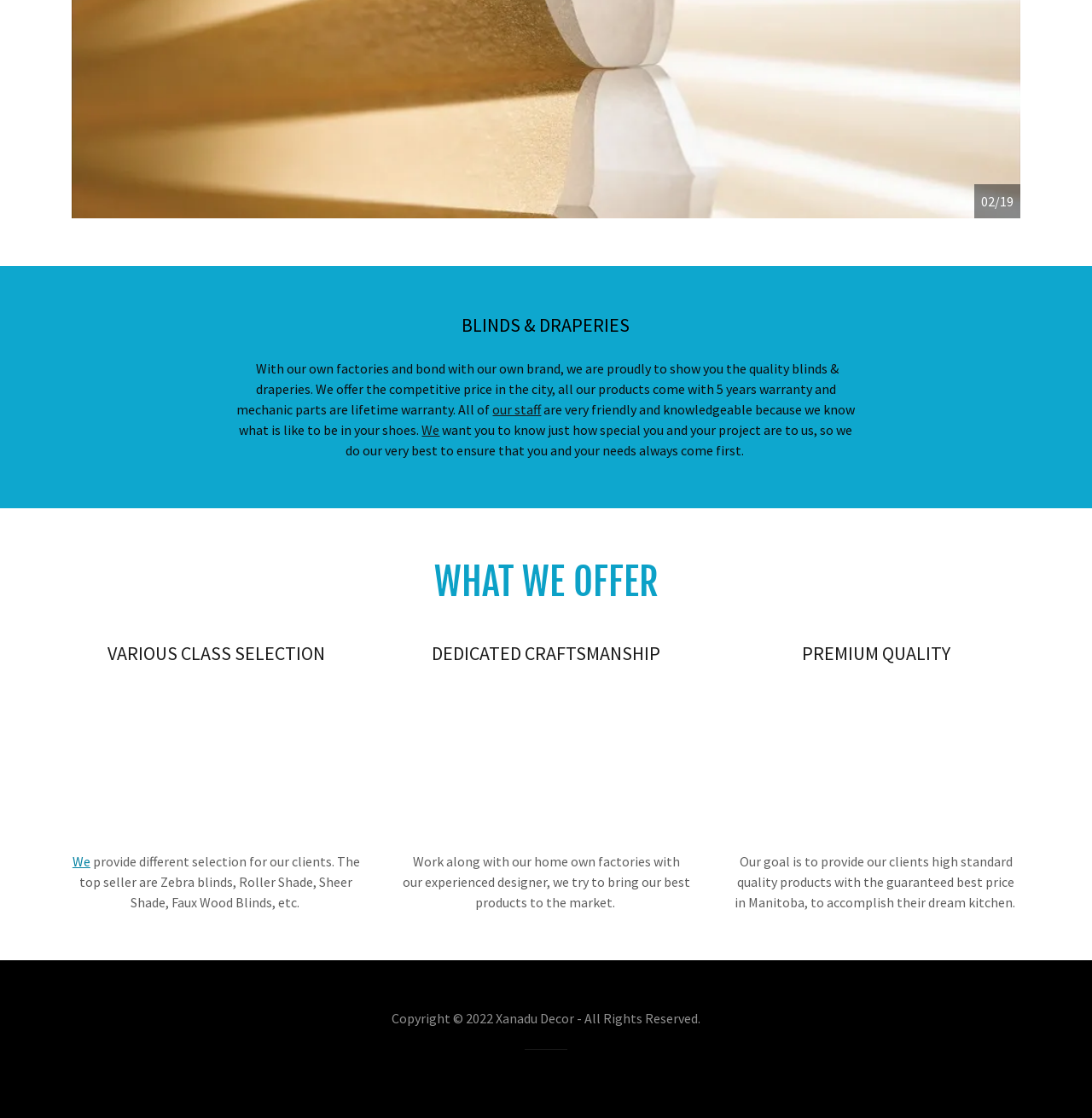Please provide the bounding box coordinate of the region that matches the element description: our staff. Coordinates should be in the format (top-left x, top-left y, bottom-right x, bottom-right y) and all values should be between 0 and 1.

[0.451, 0.358, 0.496, 0.373]